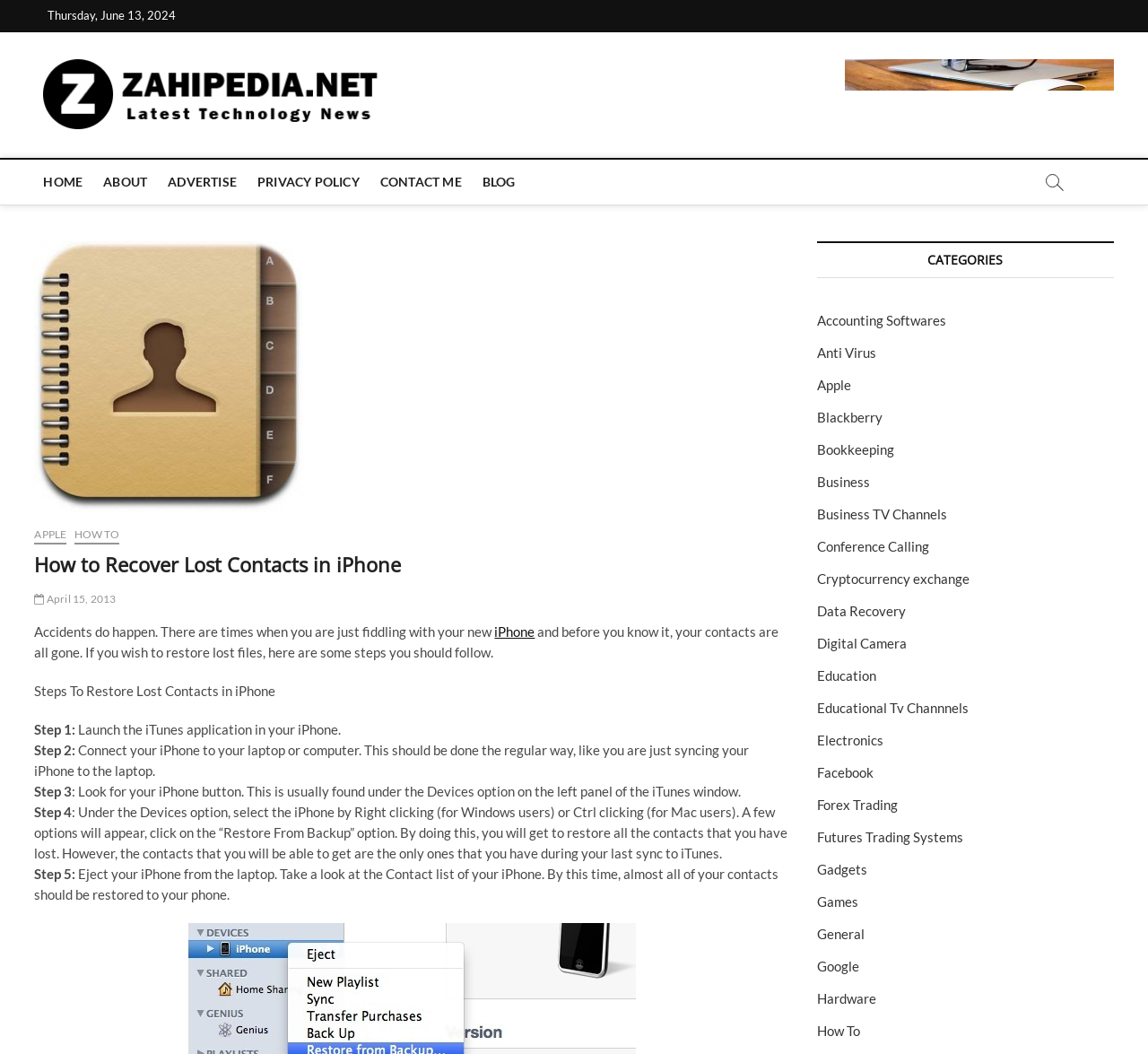Answer the question in one word or a short phrase:
How many steps are there to restore lost contacts in iPhone?

5